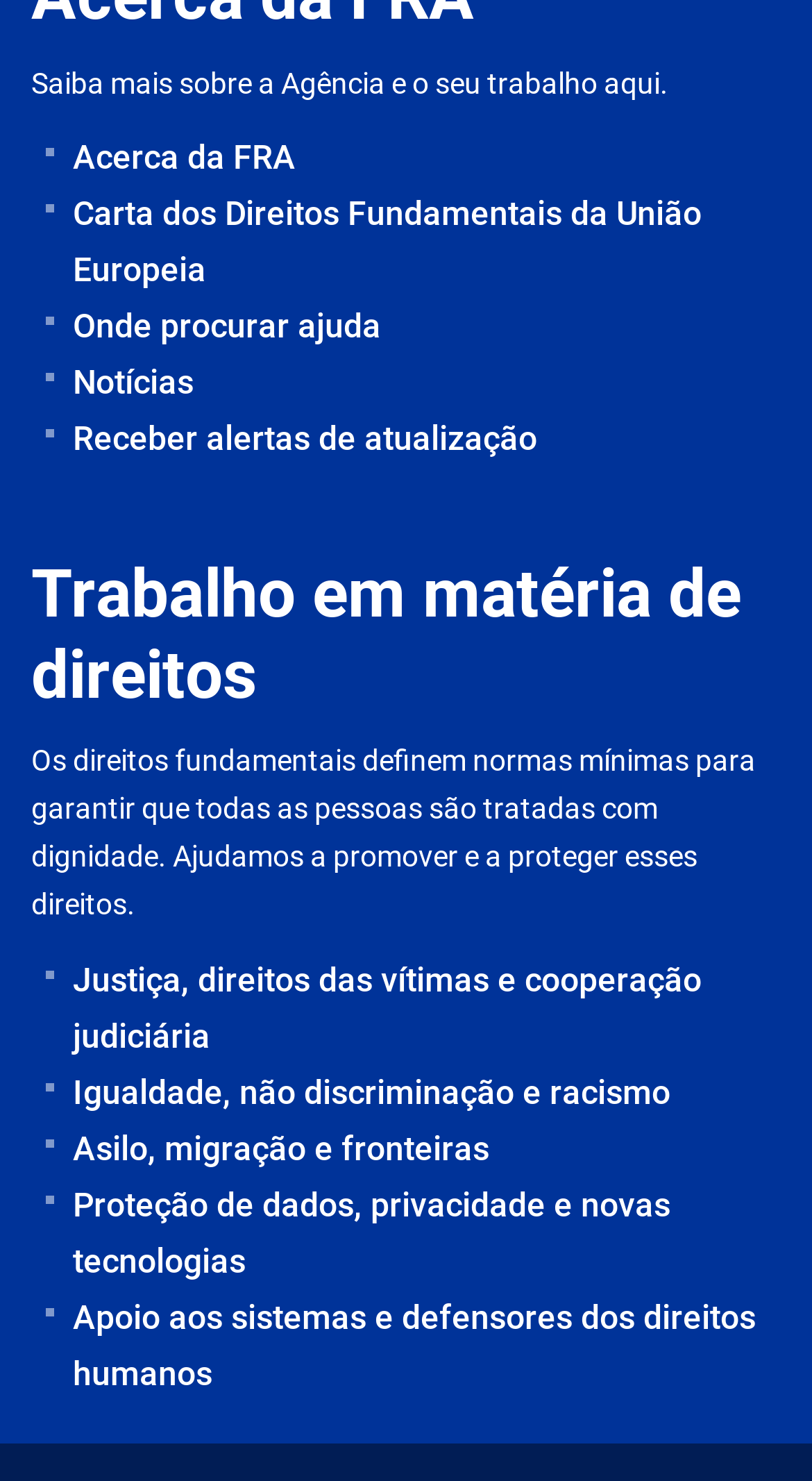Find the bounding box coordinates of the element to click in order to complete the given instruction: "Get updates on news."

[0.051, 0.24, 0.962, 0.278]